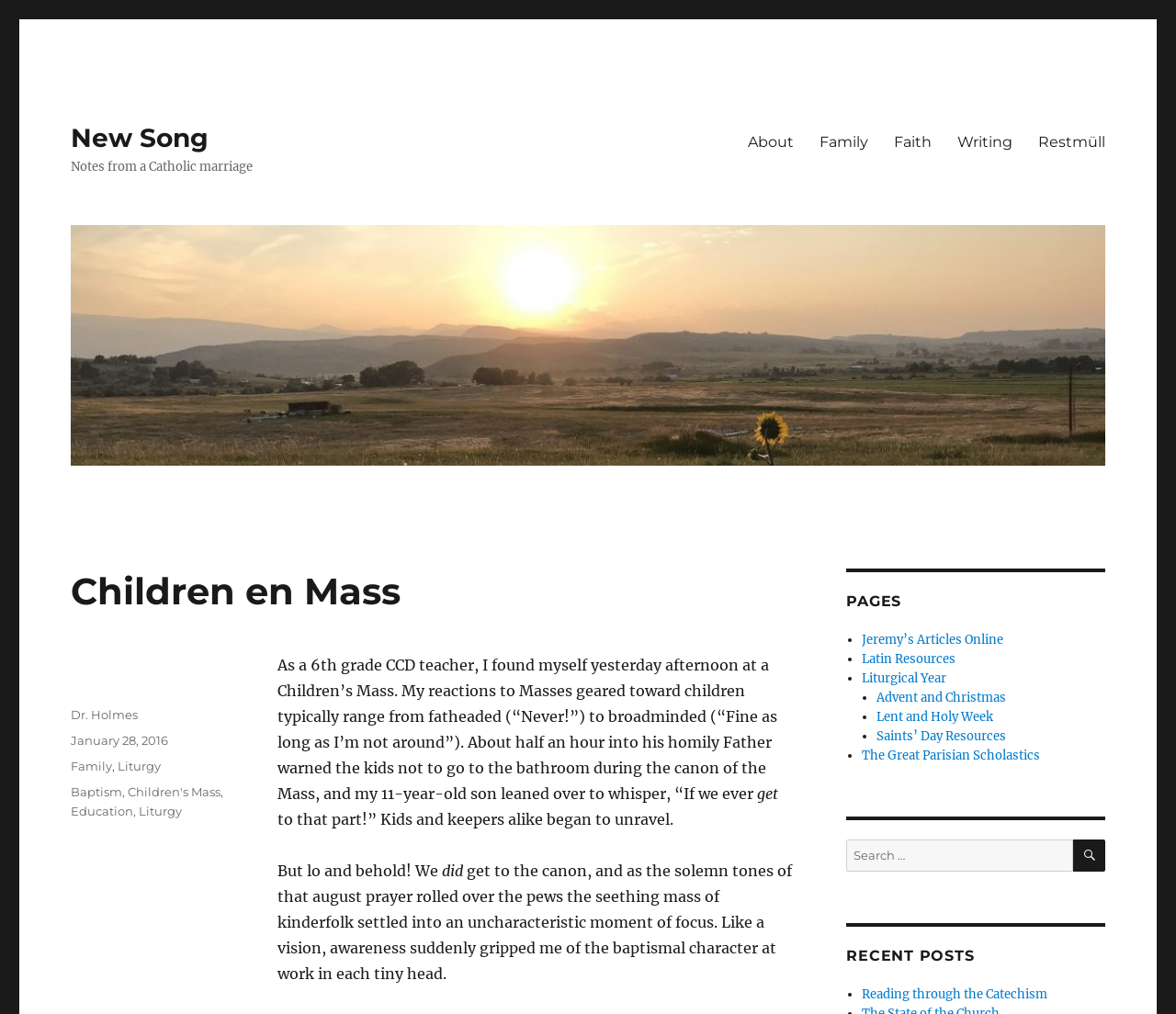Please analyze the image and provide a thorough answer to the question:
What is the category of this post?

I found the categories by looking at the footer section of the webpage, where it says 'Categories' followed by links to 'Family' and 'Liturgy'.